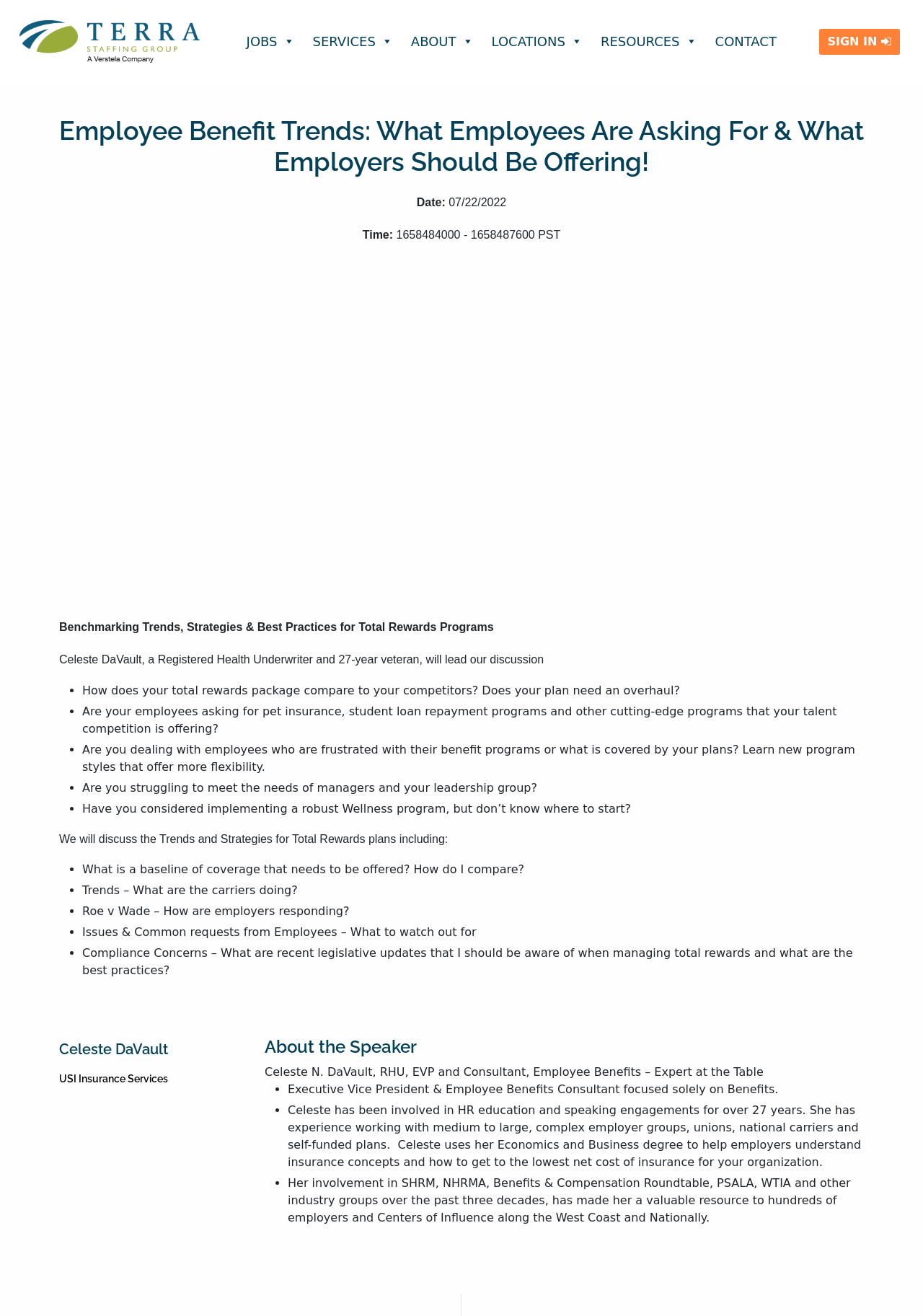Using the provided element description "parent_node: JOBS", determine the bounding box coordinates of the UI element.

[0.021, 0.012, 0.216, 0.051]